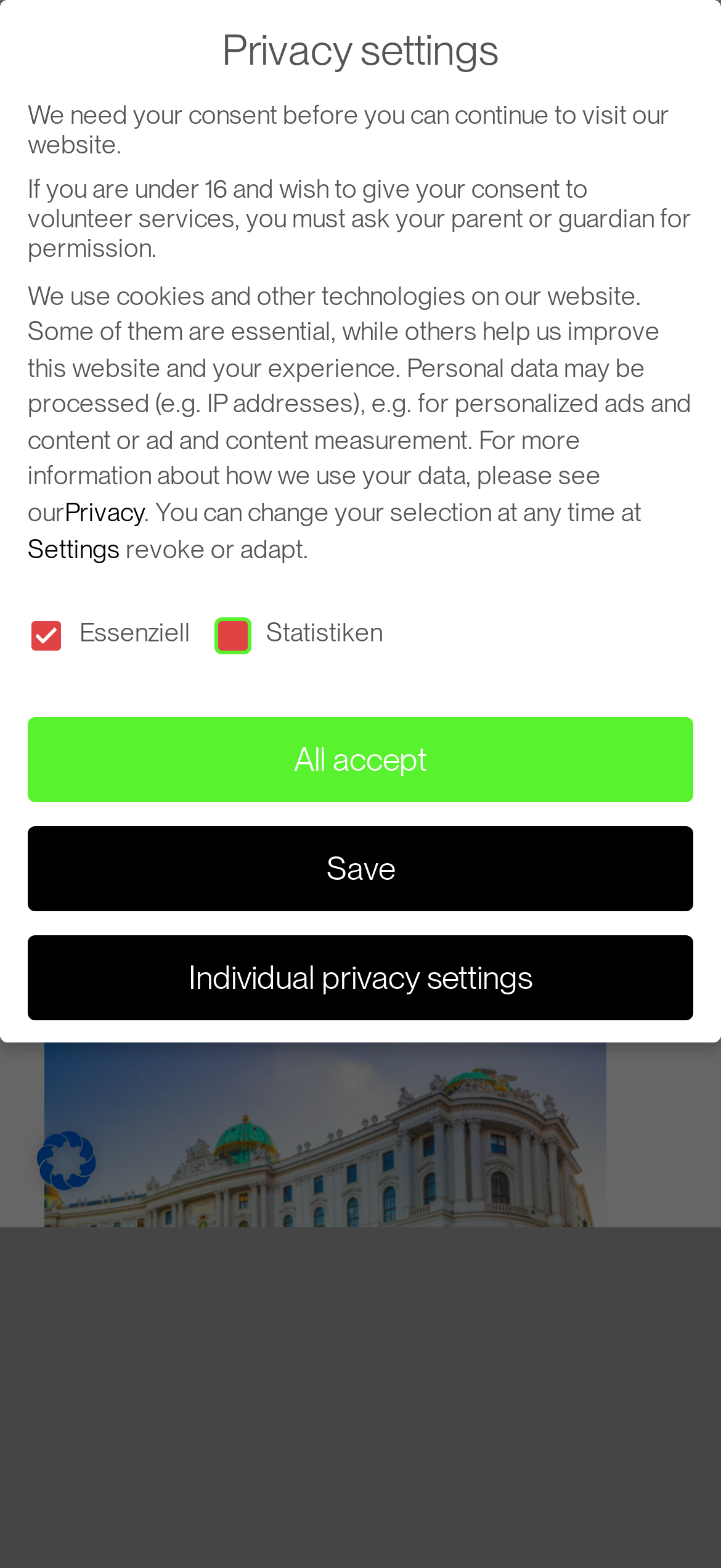Please provide a brief answer to the question using only one word or phrase: 
What is the date of the event in Vienna?

19.9.2023